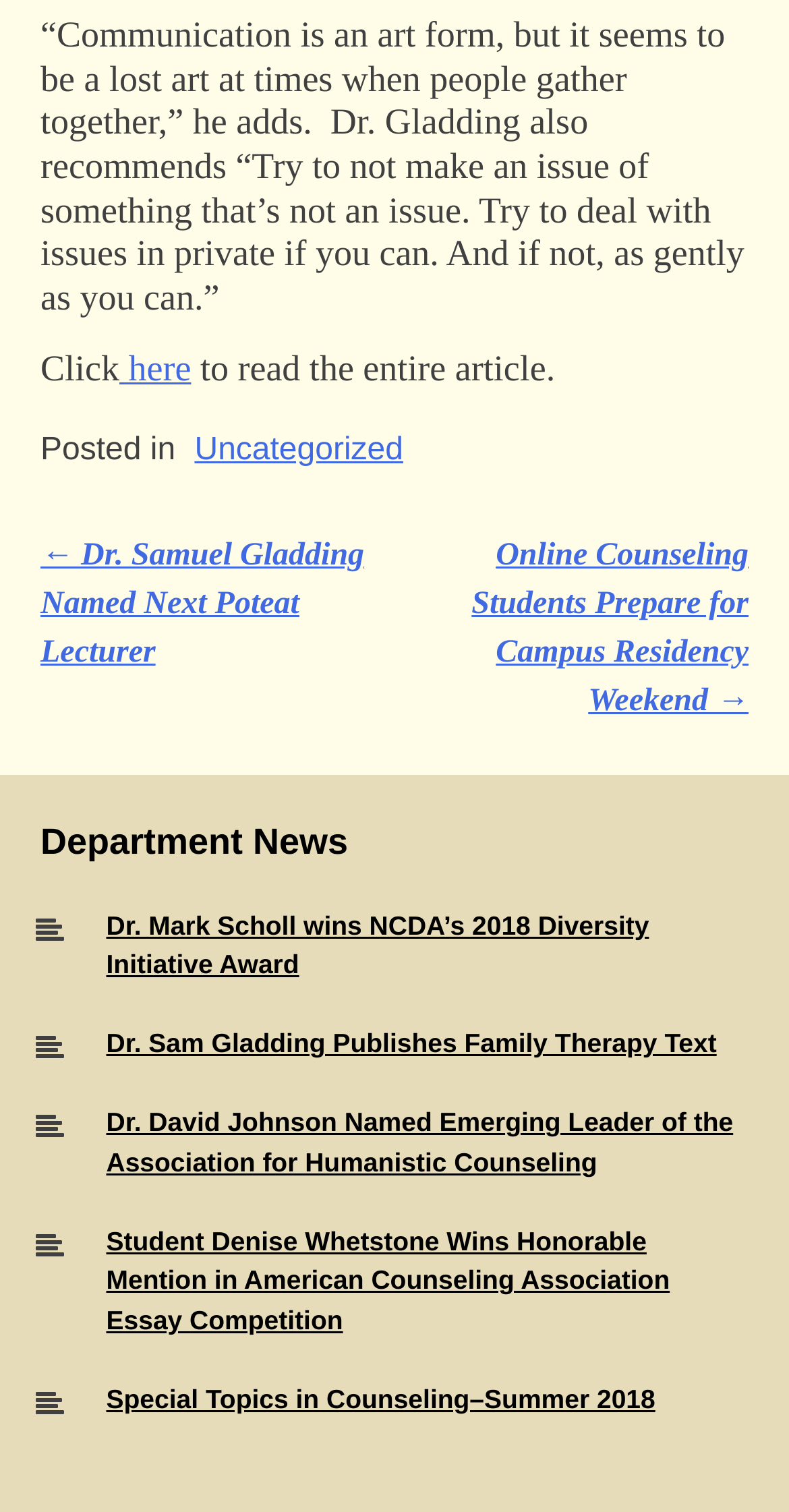Please identify the bounding box coordinates of the clickable area that will fulfill the following instruction: "Visit the Uncategorized page". The coordinates should be in the format of four float numbers between 0 and 1, i.e., [left, top, right, bottom].

[0.247, 0.286, 0.511, 0.309]